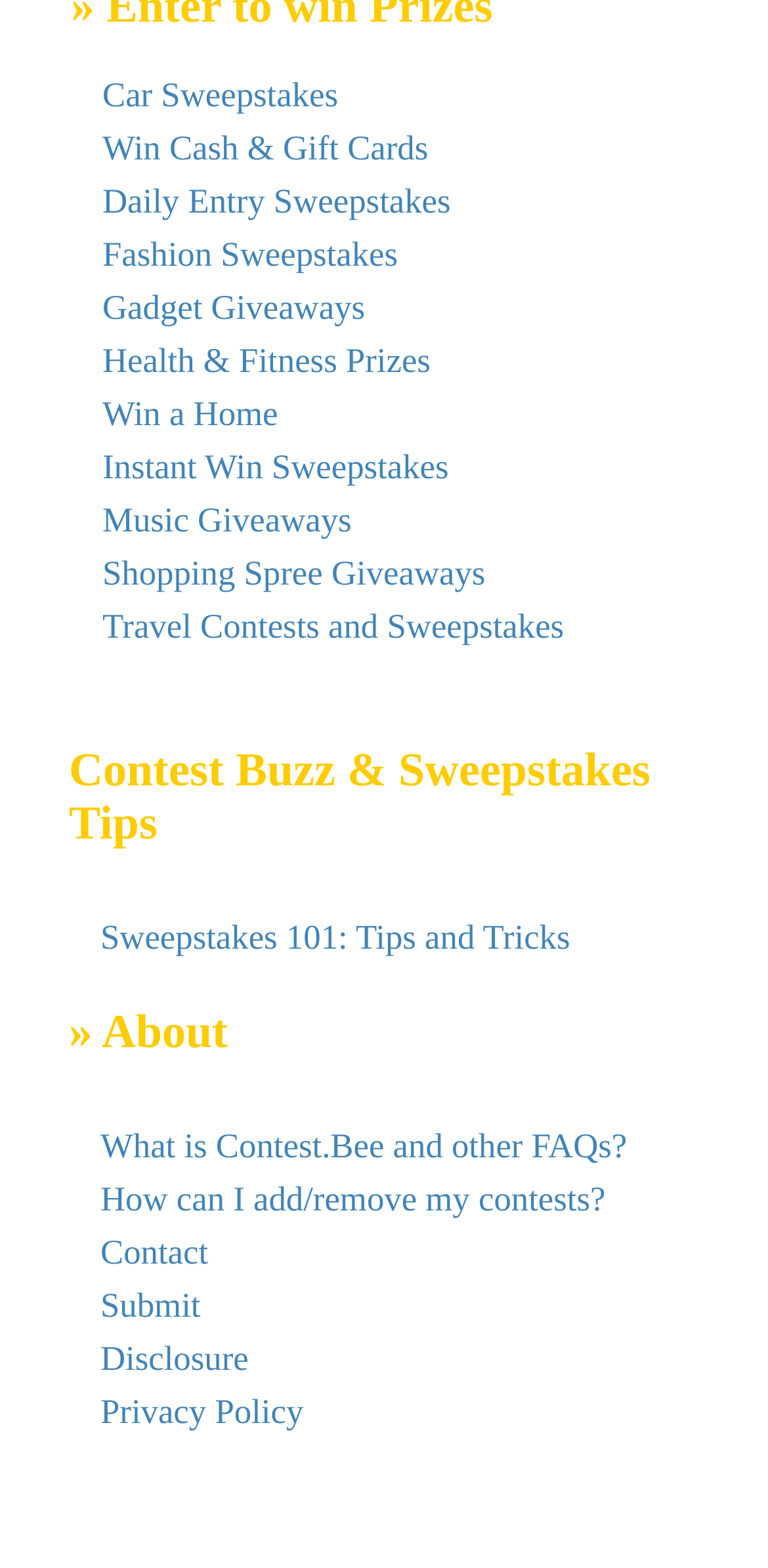What is the title of the section that contains 'Sweepstakes 101: Tips and Tricks'?
Using the information presented in the image, please offer a detailed response to the question.

The link 'Sweepstakes 101: Tips and Tricks' is a child element of the heading 'Contest Buzz & Sweepstakes Tips', which suggests that it is part of this section.